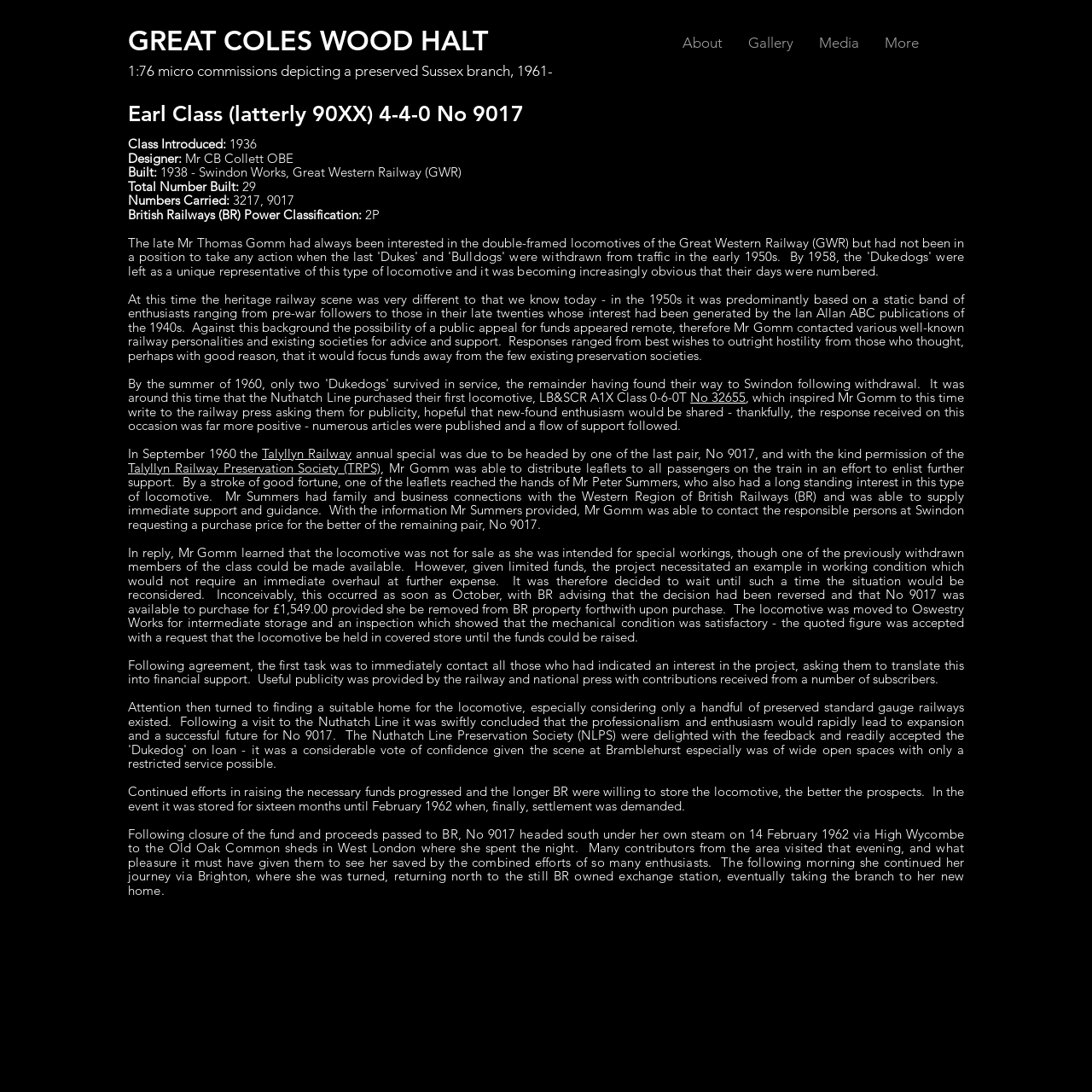Locate the bounding box coordinates of the area you need to click to fulfill this instruction: 'Click the 'Instagram' link'. The coordinates must be in the form of four float numbers ranging from 0 to 1: [left, top, right, bottom].

[0.81, 0.835, 0.845, 0.87]